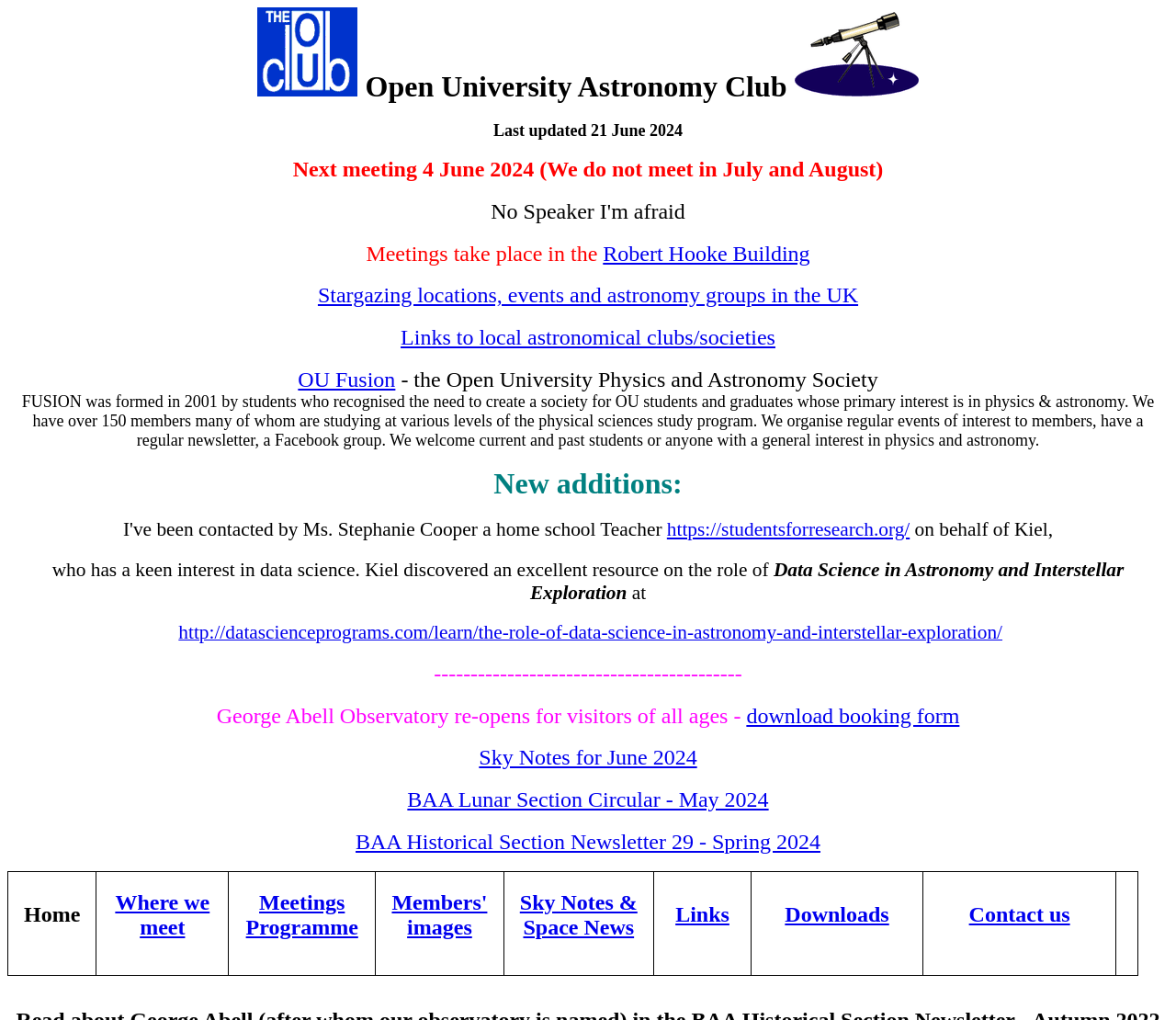Identify the bounding box coordinates for the UI element that matches this description: "Sky Notes & Space News".

[0.442, 0.873, 0.542, 0.921]